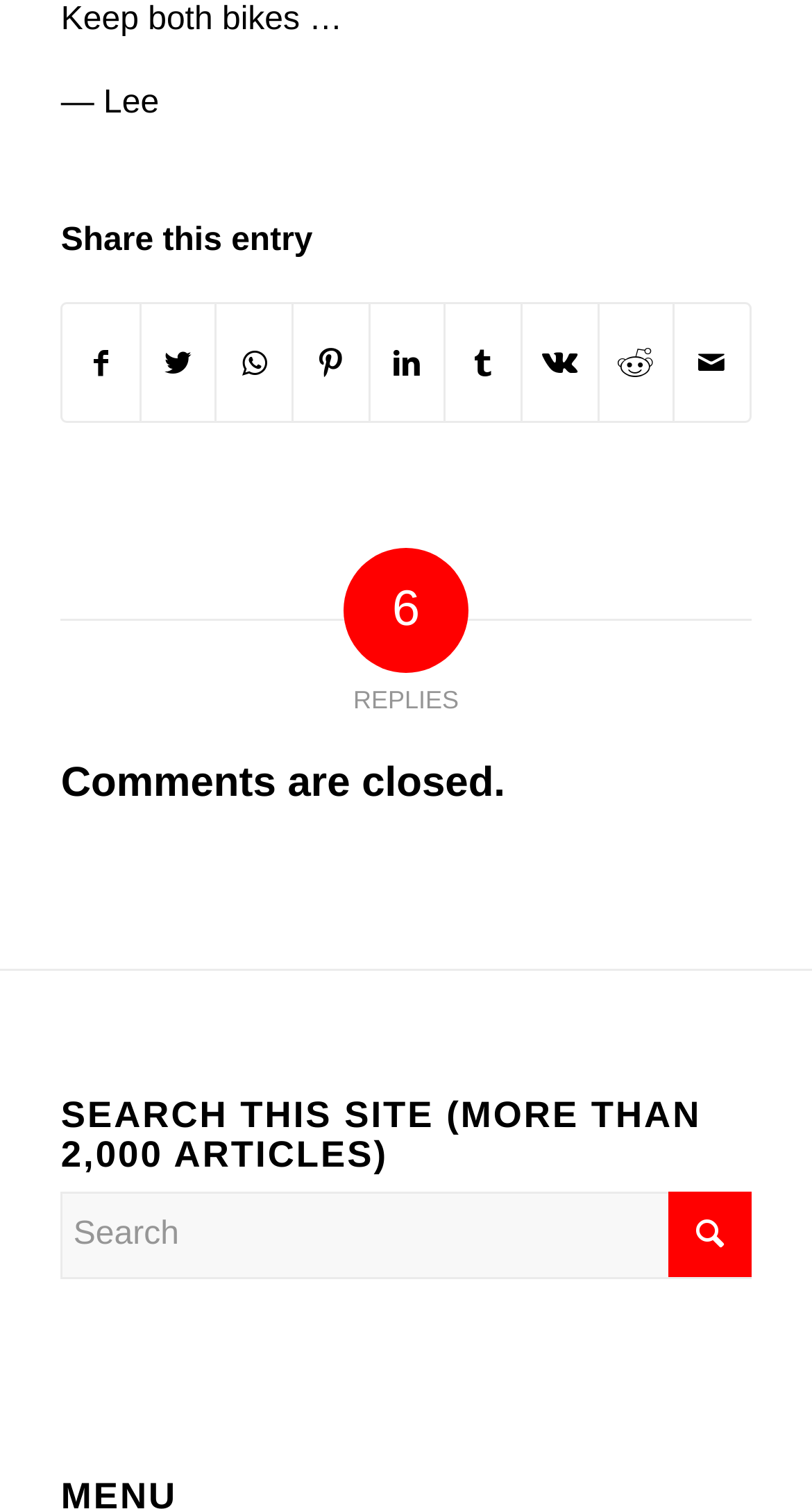Given the element description: "Share on LinkedIn", predict the bounding box coordinates of this UI element. The coordinates must be four float numbers between 0 and 1, given as [left, top, right, bottom].

[0.456, 0.202, 0.547, 0.279]